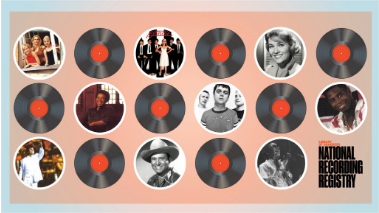Describe all the important aspects and features visible in the image.

The image features a vibrant tribute to the National Recording Registry, showcasing a collection of iconic figures and moments in music history represented by stylized vinyl records. Each record displays a different photograph of legendary artists and memorable performances, symbolizing their impact on culture and entertainment. The arrangement includes a lively mix of notable faces, highlighting the diverse range of genres and eras celebrated by the registry. To the right, the text "NATIONAL RECORDING REGISTRY" emphasizes the importance of preserving these audio treasures for future generations. This visual collage not only honors the legacy of these artists but also underscores the cultural significance of recorded music in American history.